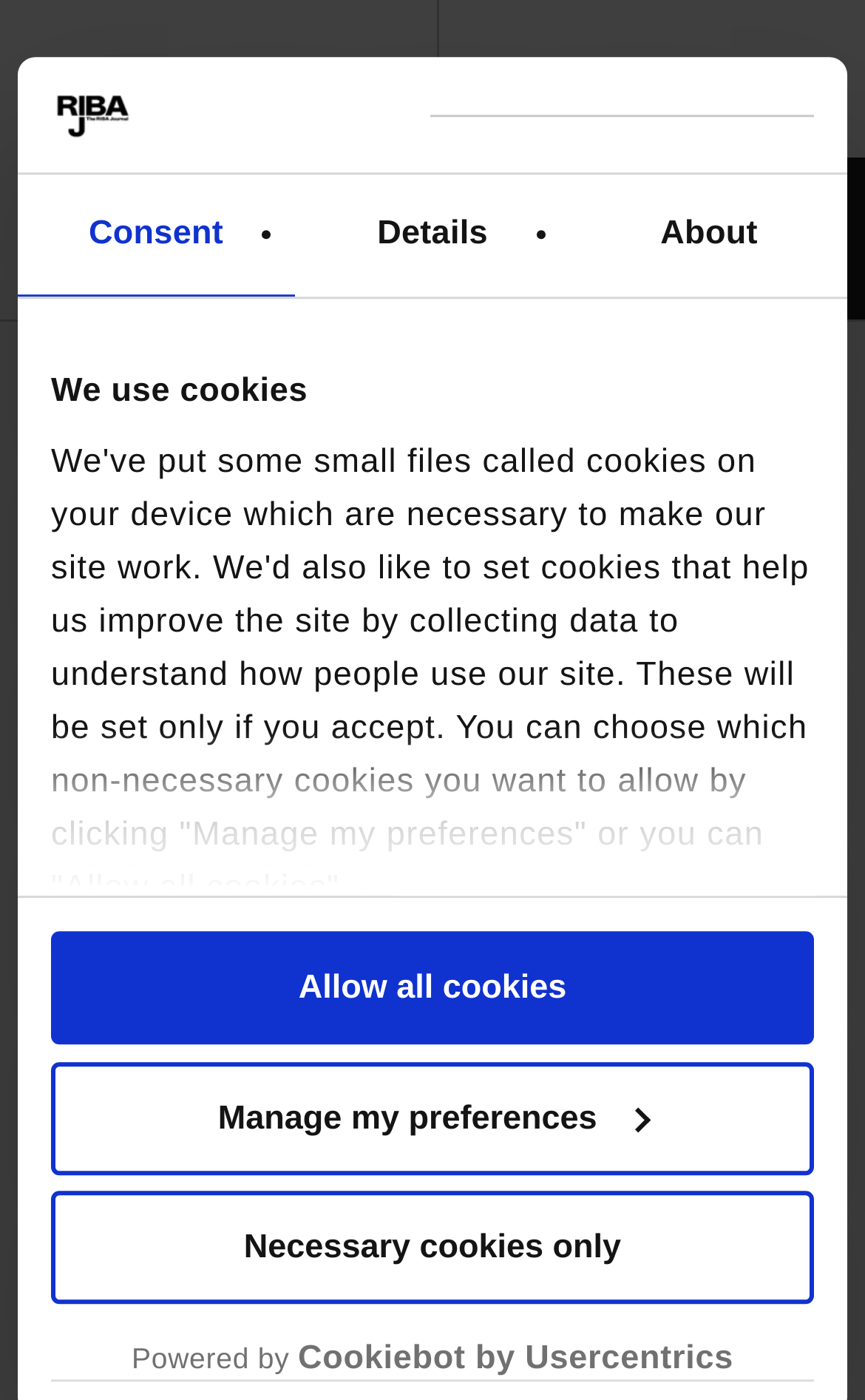Highlight the bounding box coordinates of the region I should click on to meet the following instruction: "Select the Details tab".

[0.34, 0.126, 0.66, 0.213]